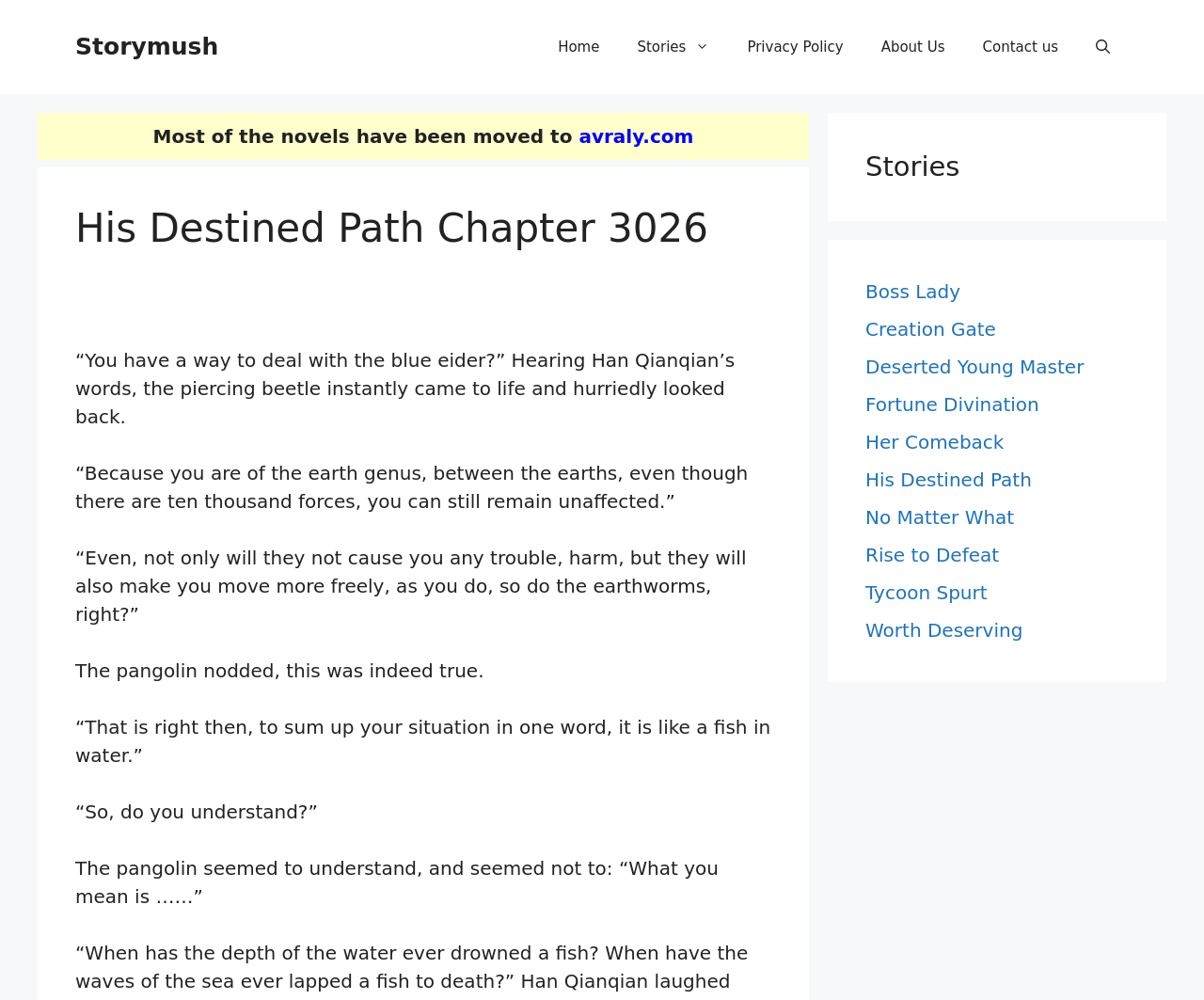Please find the bounding box coordinates of the element's region to be clicked to carry out this instruction: "Visit the 'His Destined Path' story".

[0.719, 0.468, 0.857, 0.491]